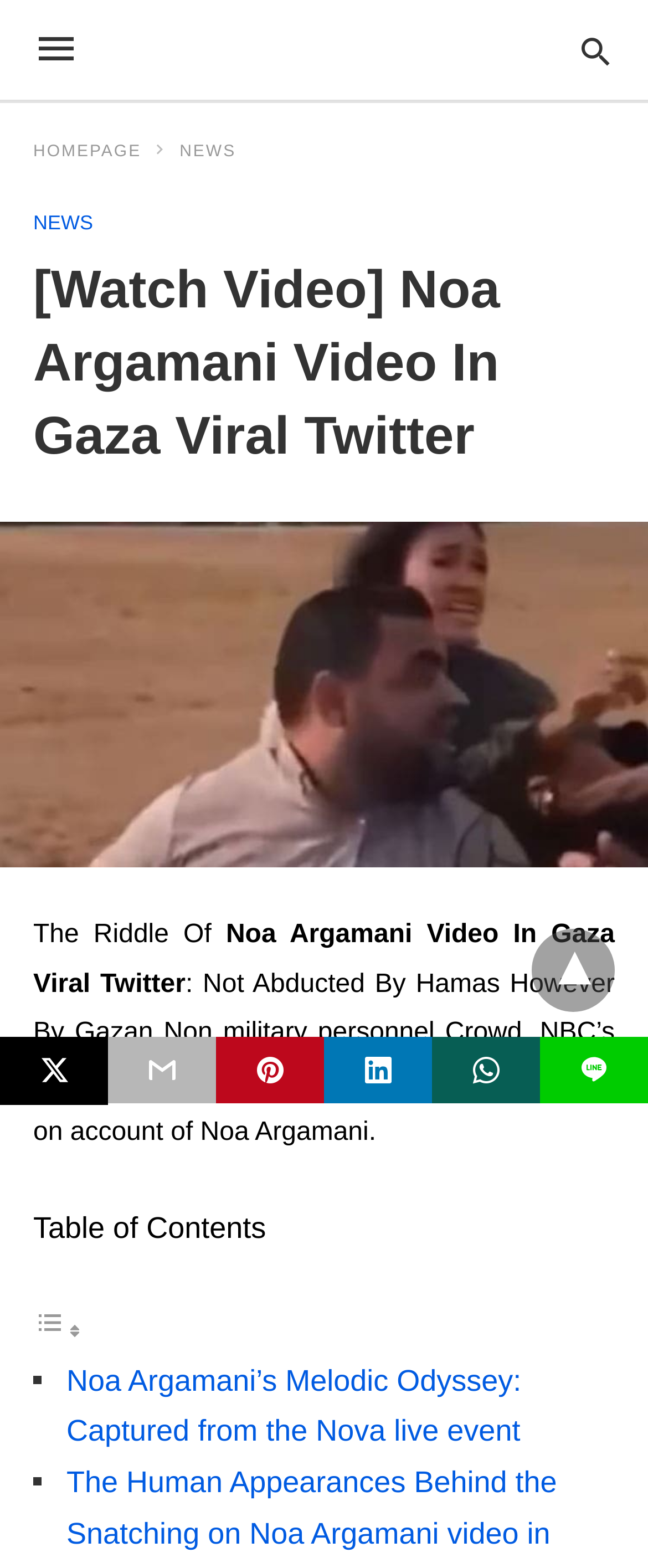Respond to the question below with a single word or phrase: What is the name of the website?

Artaids